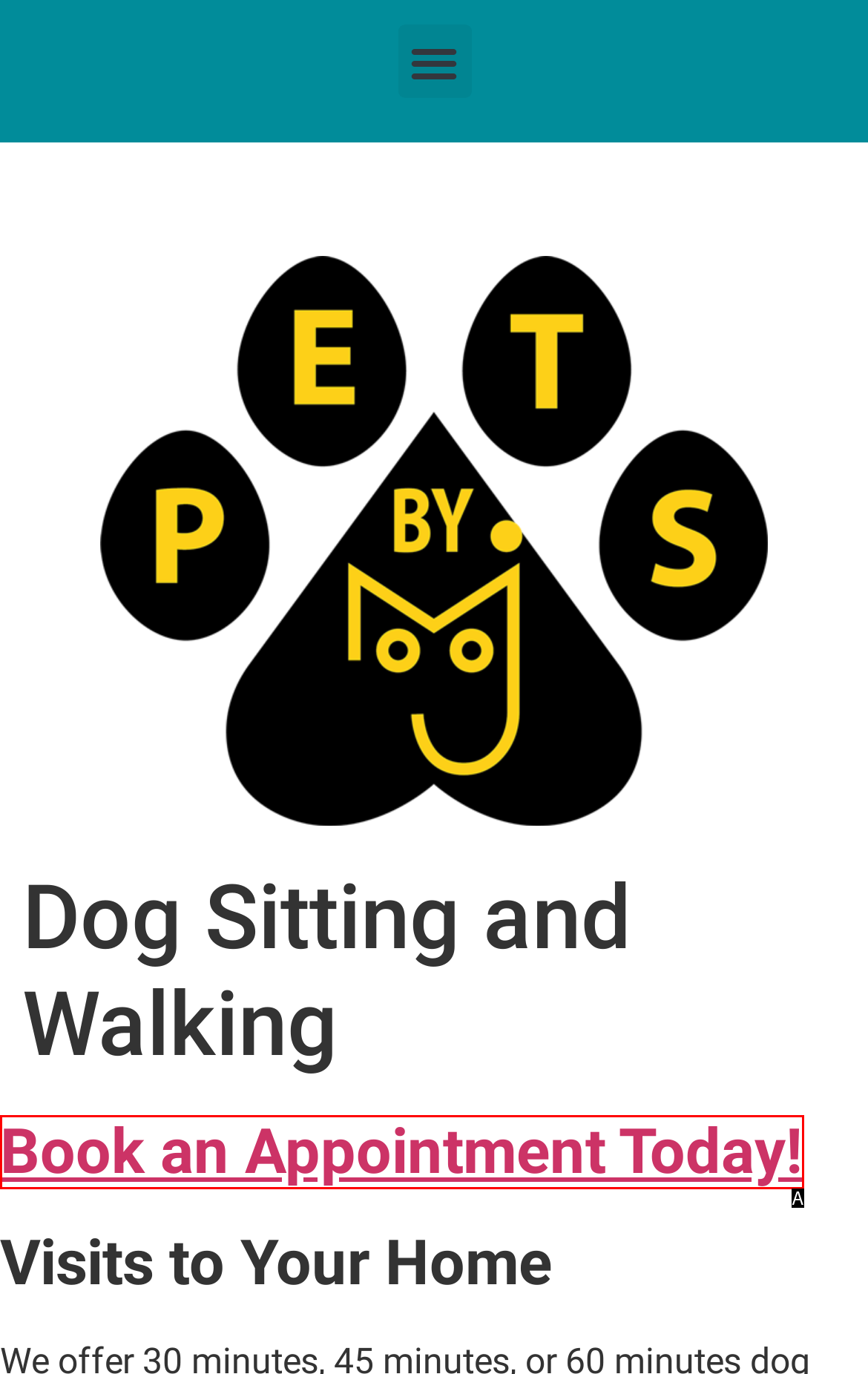Choose the HTML element that matches the description: Book an Appointment Today!
Reply with the letter of the correct option from the given choices.

A